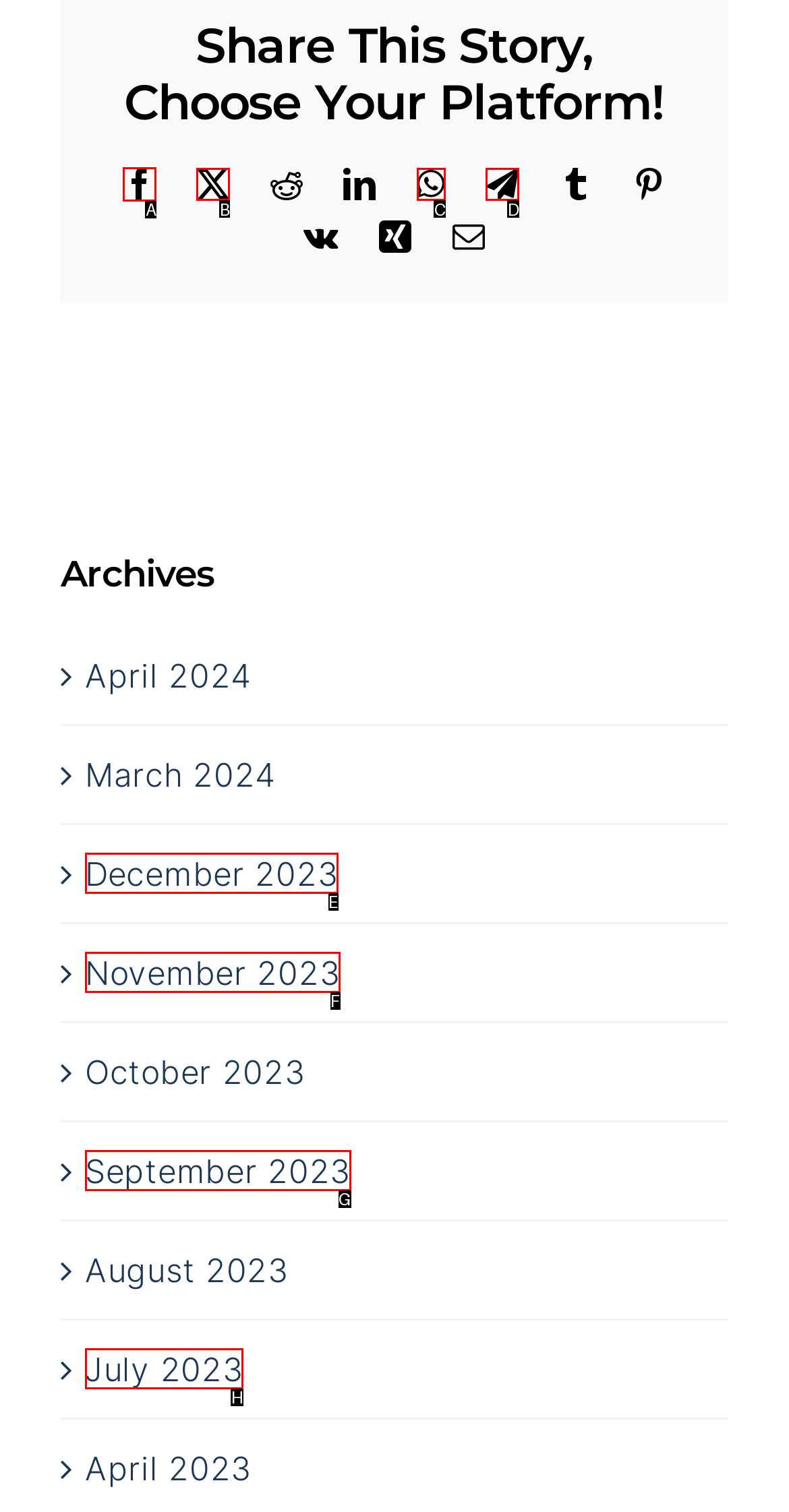What letter corresponds to the UI element to complete this task: Share on Facebook
Answer directly with the letter.

A